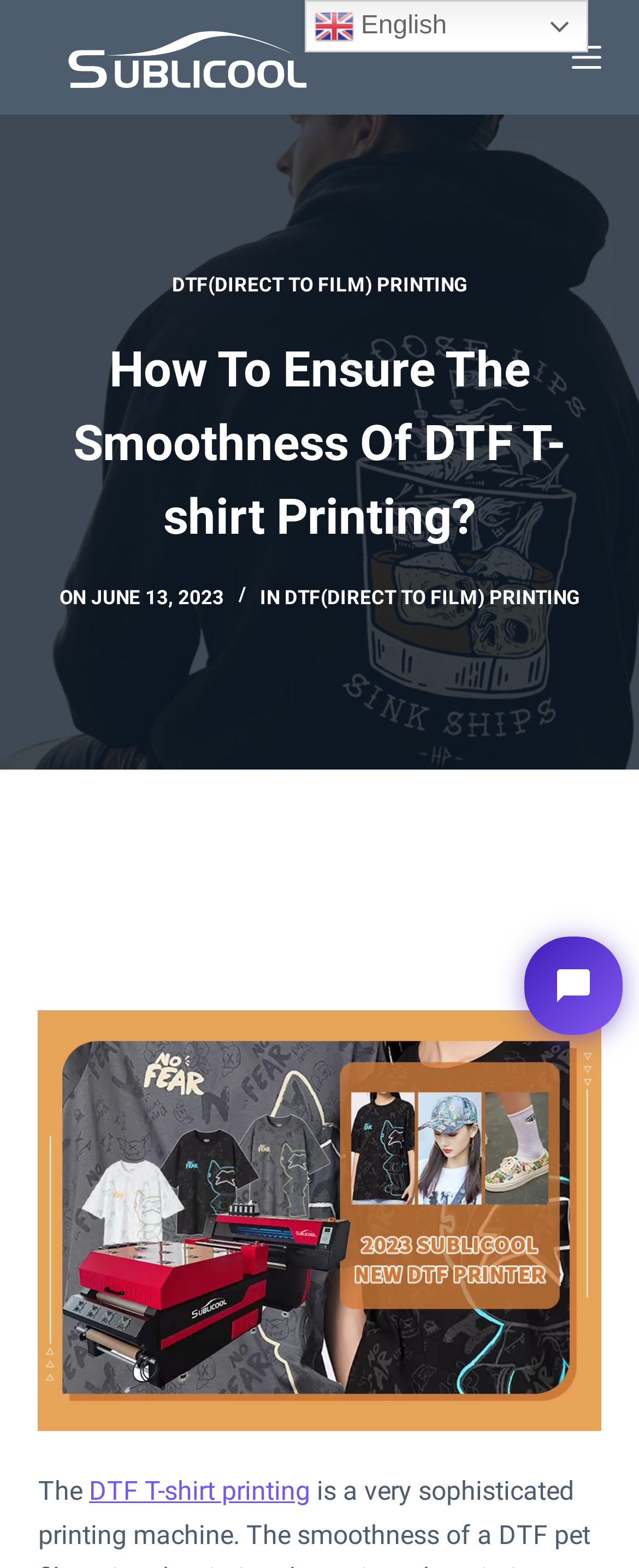Locate the bounding box coordinates of the element's region that should be clicked to carry out the following instruction: "View PRODUCT CATALOGUE". The coordinates need to be four float numbers between 0 and 1, i.e., [left, top, right, bottom].

None